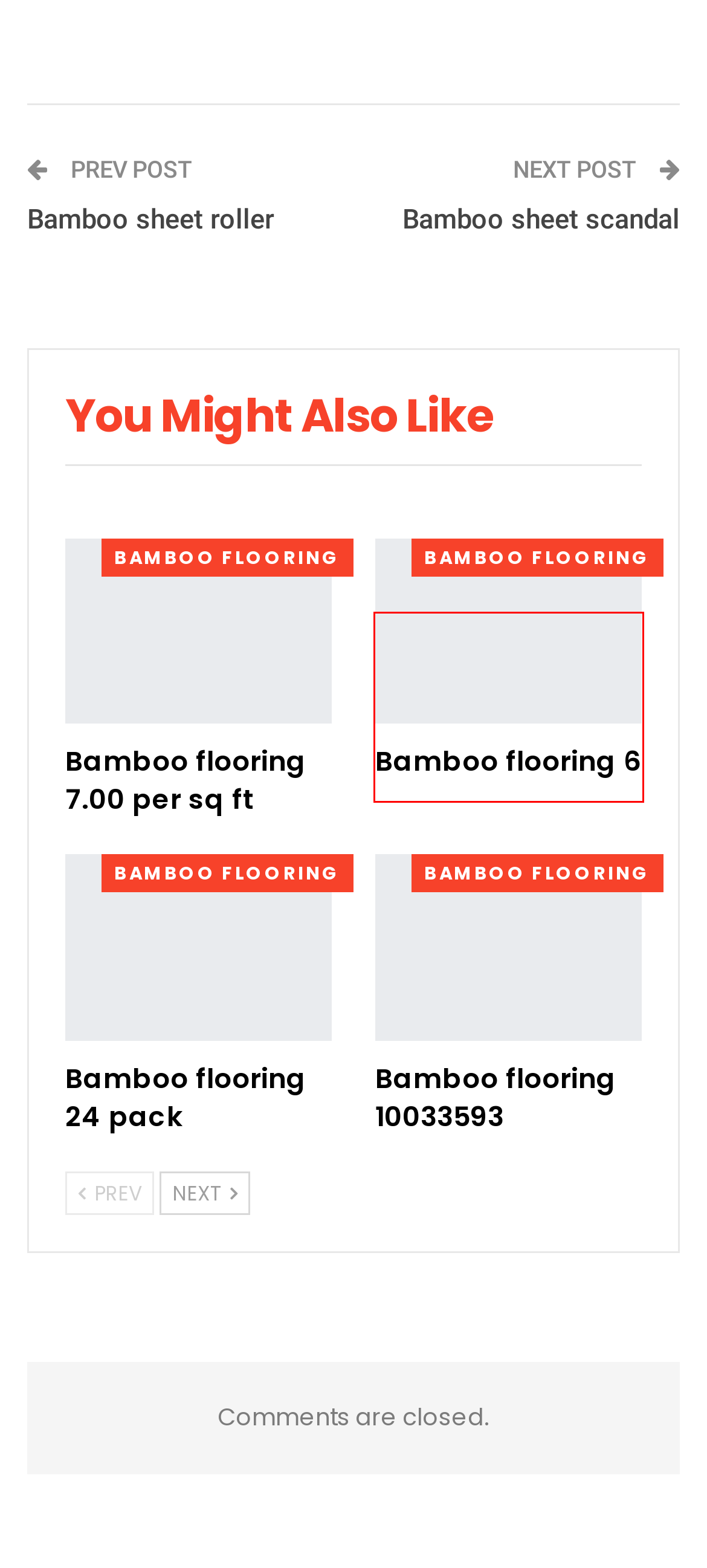Given a screenshot of a webpage with a red bounding box highlighting a UI element, choose the description that best corresponds to the new webpage after clicking the element within the red bounding box. Here are your options:
A. Bamboo sheet scandal ~ Bamboo Products News
B. TRAVEL ~ Bamboo Products News
C. Bamboo flooring 24 pack ~ Bamboo Products News
D. Bamboo flooring 7.00 per sq ft ~ Bamboo Products News
E. Bamboo Products News ~ Bamboo Products News
F. Bamboo sheet roller ~ Bamboo Products News
G. Bamboo flooring 6 ~ Bamboo Products News
H. Bamboo flooring 10033593 ~ Bamboo Products News

G